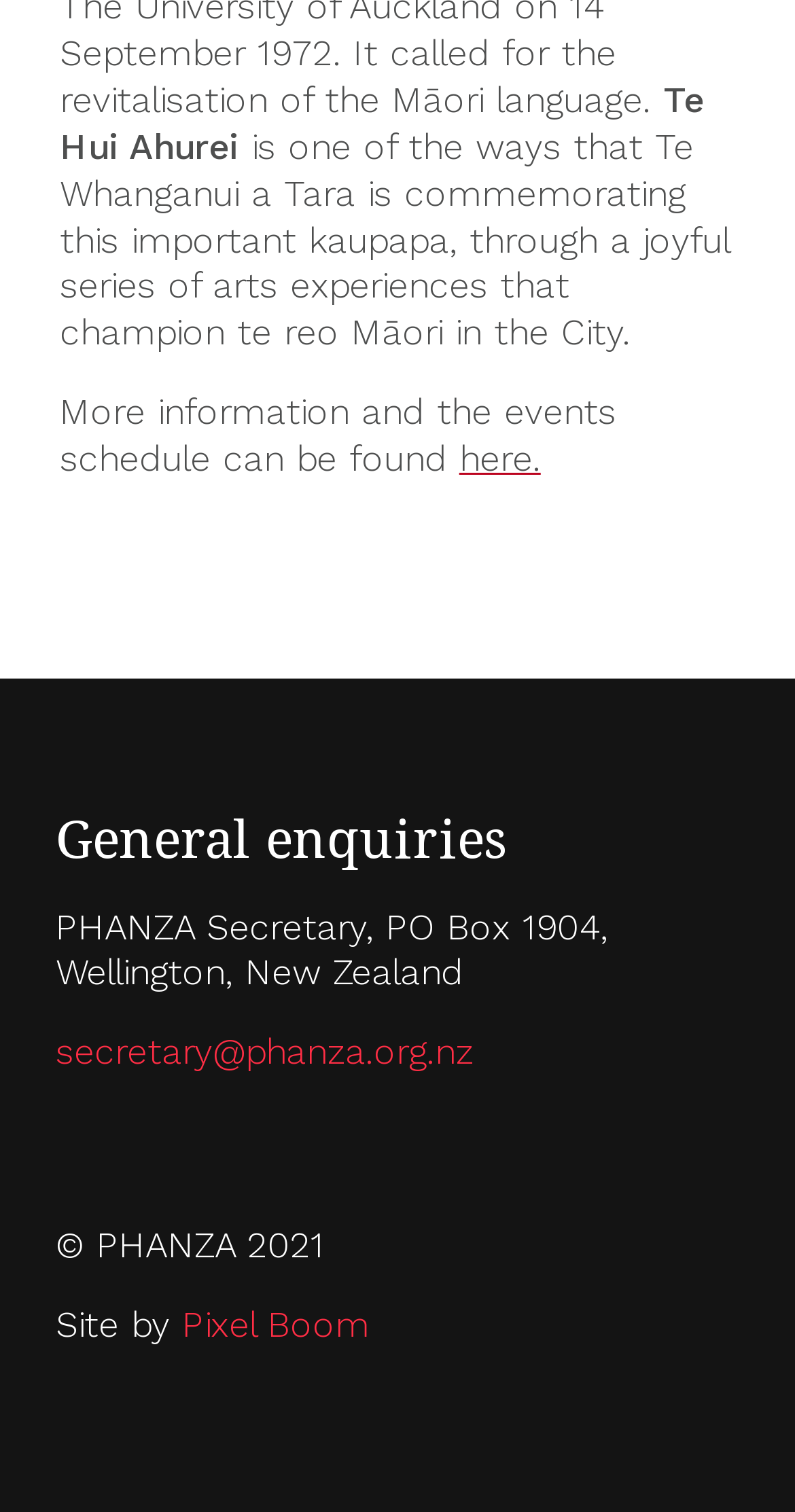Please provide a detailed answer to the question below based on the screenshot: 
Who can I contact for general enquiries?

The heading 'General enquiries' is followed by the contact information of the PHANZA Secretary, including the address and email, which implies that the Secretary is the person to contact for general enquiries.